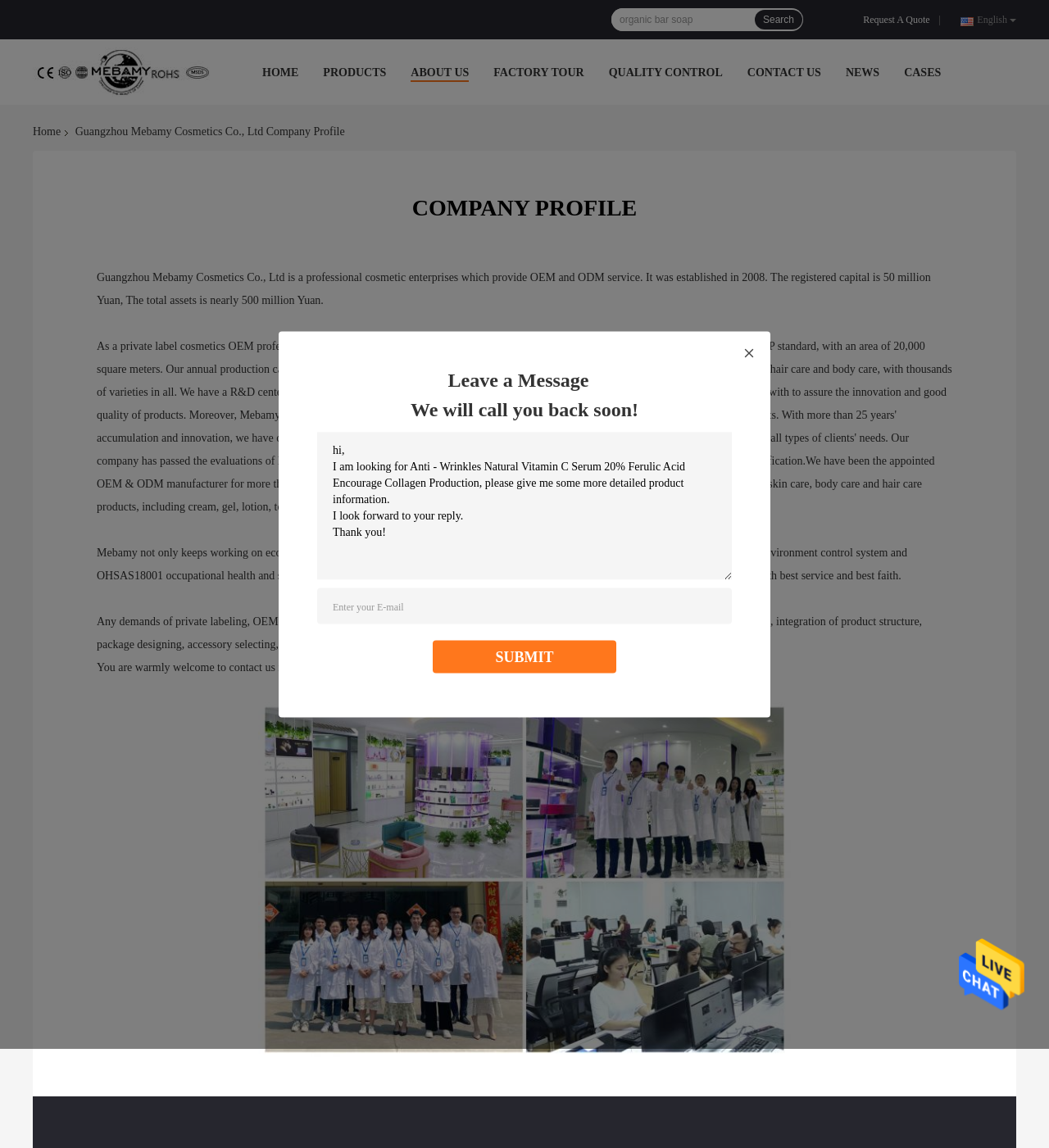Using the provided element description, identify the bounding box coordinates as (top-left x, top-left y, bottom-right x, bottom-right y). Ensure all values are between 0 and 1. Description: title="Guangzhou Mebamy Cosmetics Co., Ltd"

[0.031, 0.041, 0.203, 0.084]